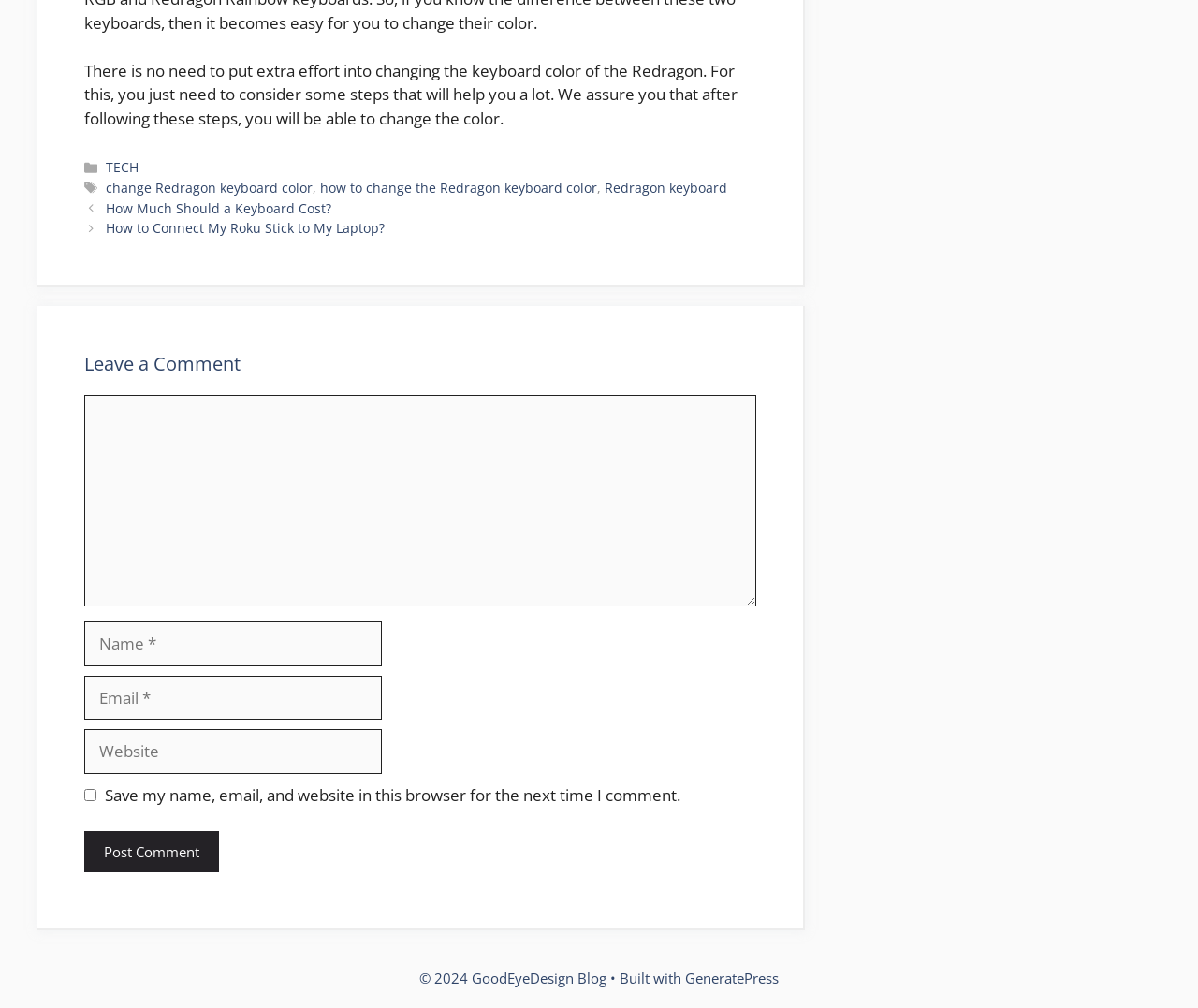What is the purpose of the comment section?
Answer the question with detailed information derived from the image.

The purpose of the comment section can be determined by reading the heading 'Leave a Comment' and the presence of a comment textbox, which suggests that users can leave a comment on the blog post.